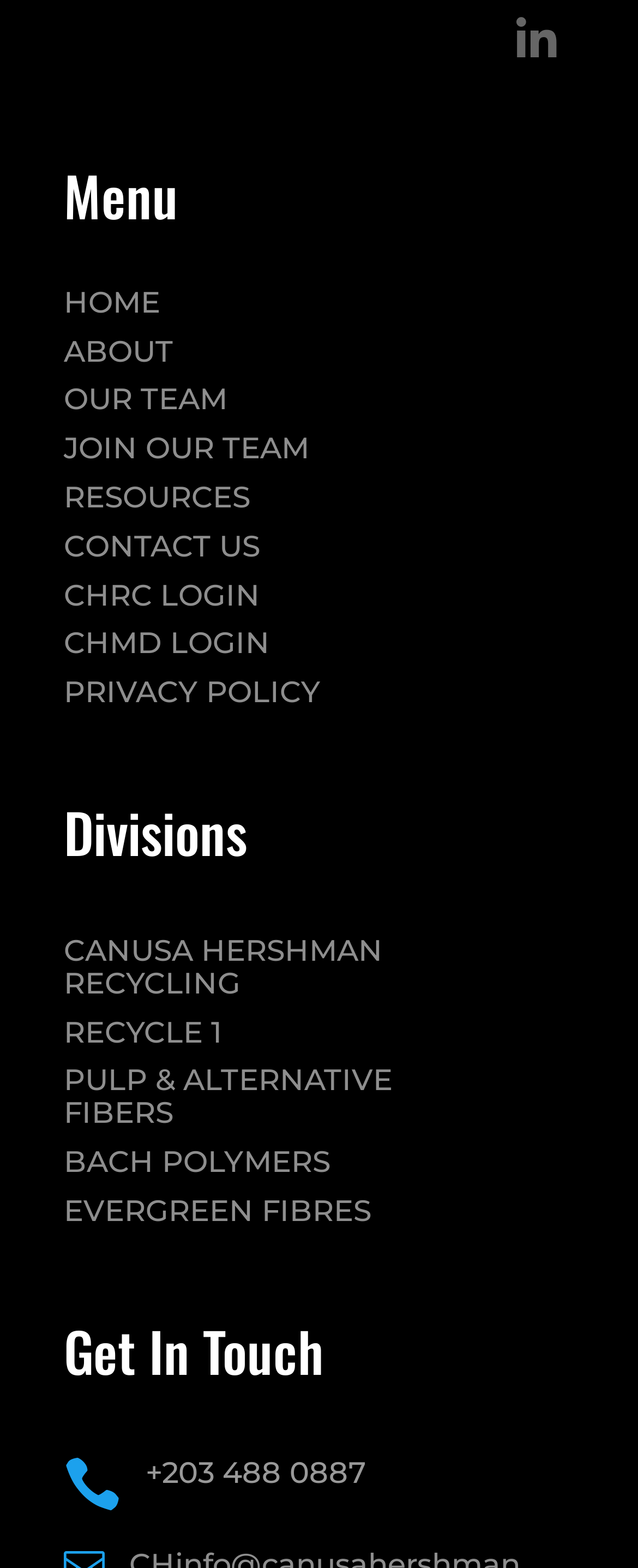Pinpoint the bounding box coordinates for the area that should be clicked to perform the following instruction: "Learn about CANUSA HERSHMAN RECYCLING".

[0.1, 0.595, 0.6, 0.639]